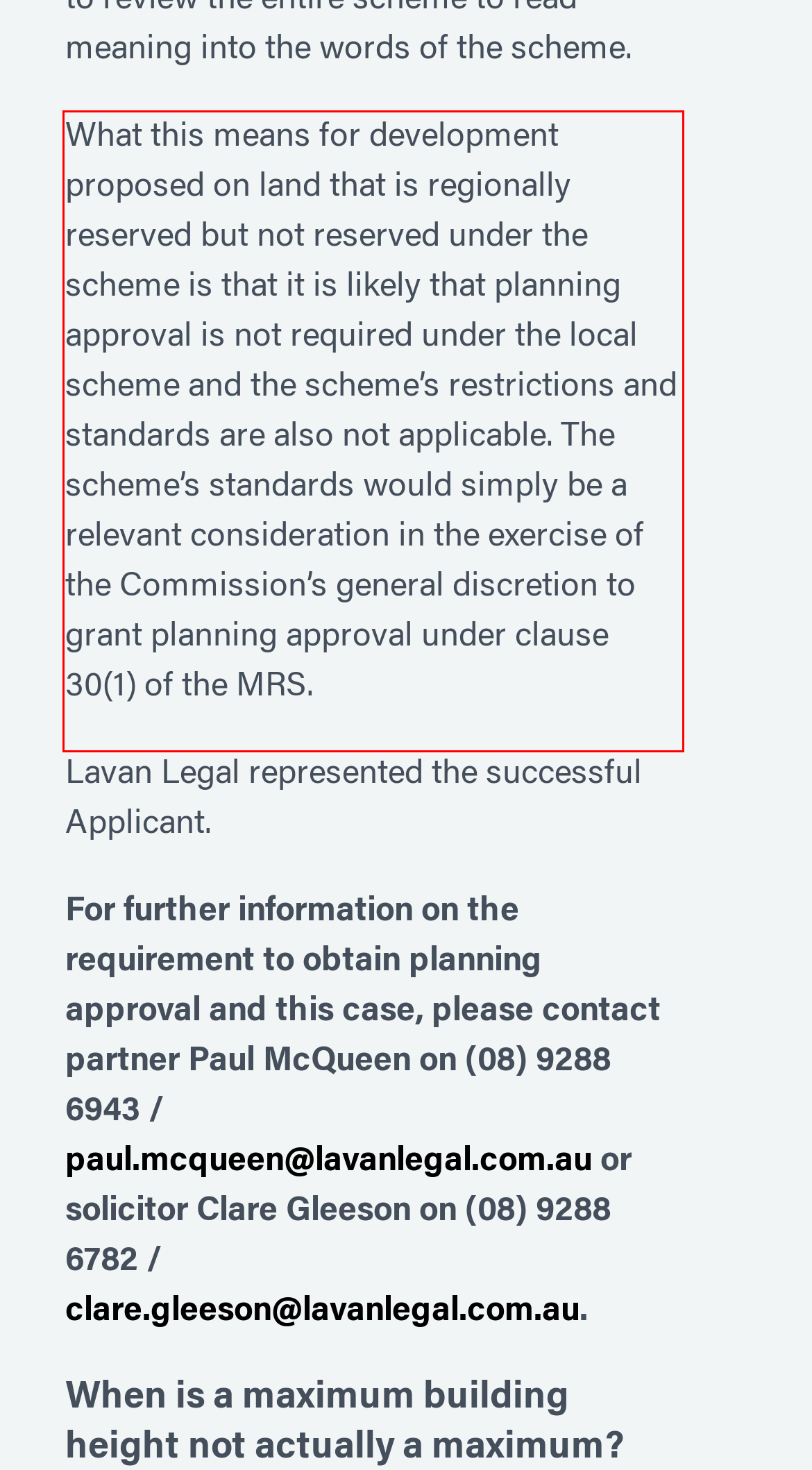You are given a screenshot showing a webpage with a red bounding box. Perform OCR to capture the text within the red bounding box.

What this means for development proposed on land that is regionally reserved but not reserved under the scheme is that it is likely that planning approval is not required under the local scheme and the scheme’s restrictions and standards are also not applicable. The scheme’s standards would simply be a relevant consideration in the exercise of the Commission’s general discretion to grant planning approval under clause 30(1) of the MRS.